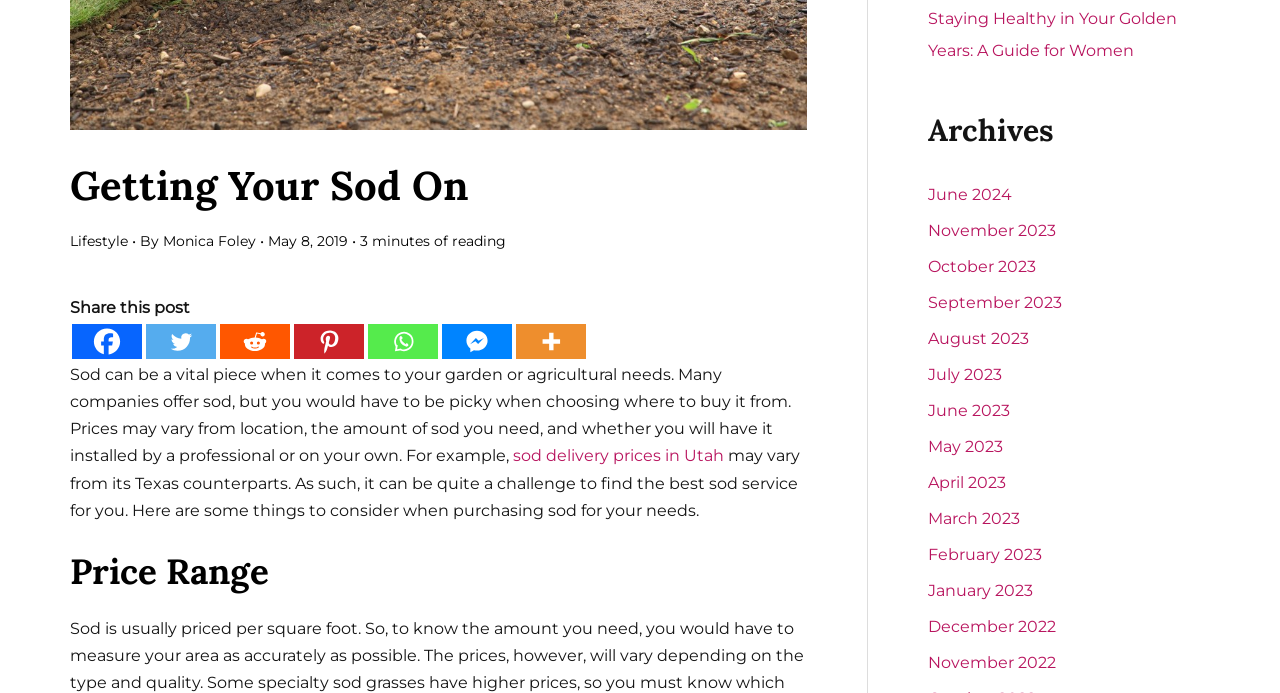Predict the bounding box coordinates for the UI element described as: "title="More"". The coordinates should be four float numbers between 0 and 1, presented as [left, top, right, bottom].

[0.403, 0.467, 0.458, 0.518]